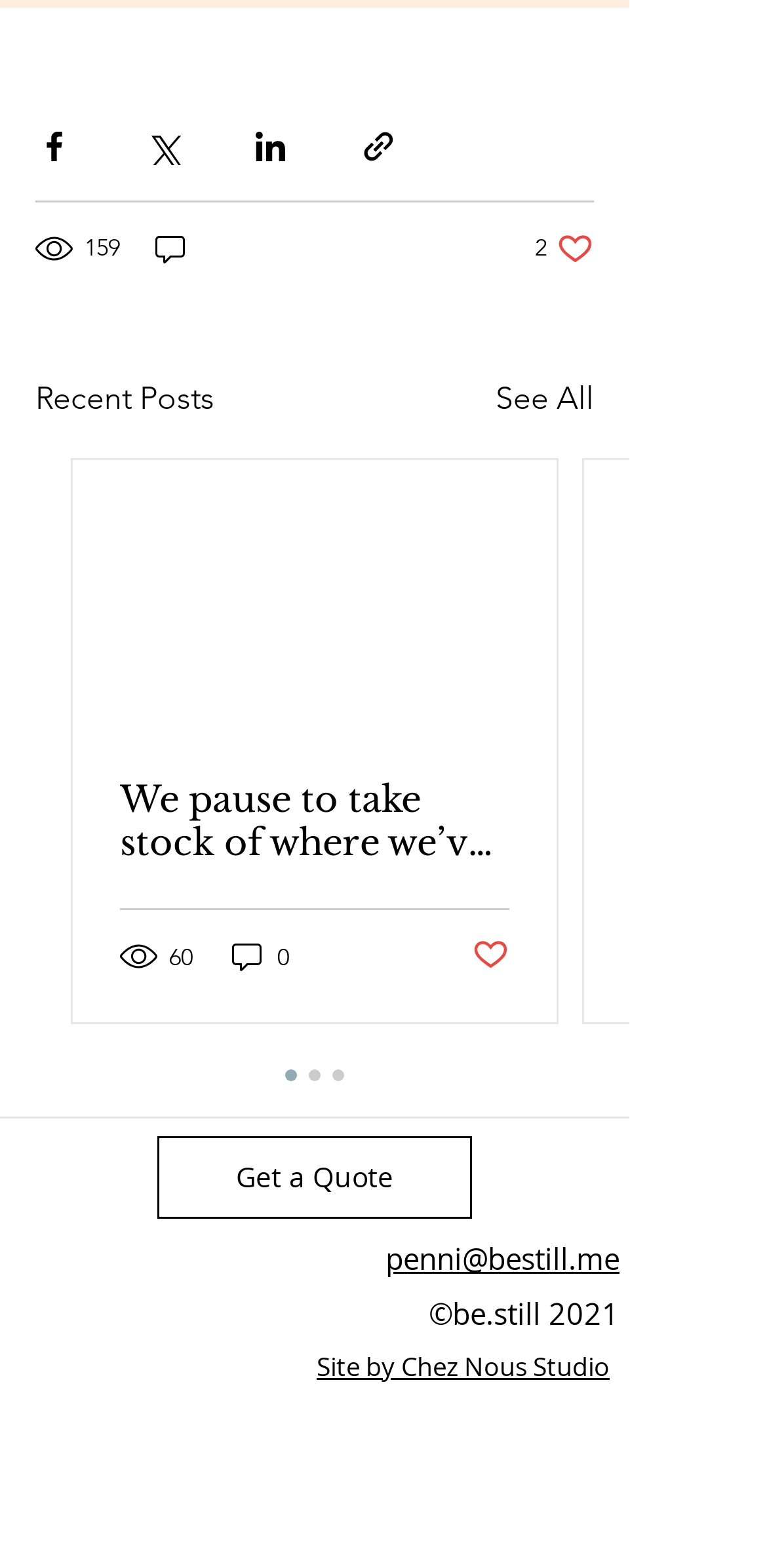Locate the bounding box coordinates of the UI element described by: "Get a Quote". The bounding box coordinates should consist of four float numbers between 0 and 1, i.e., [left, top, right, bottom].

[0.205, 0.724, 0.615, 0.777]